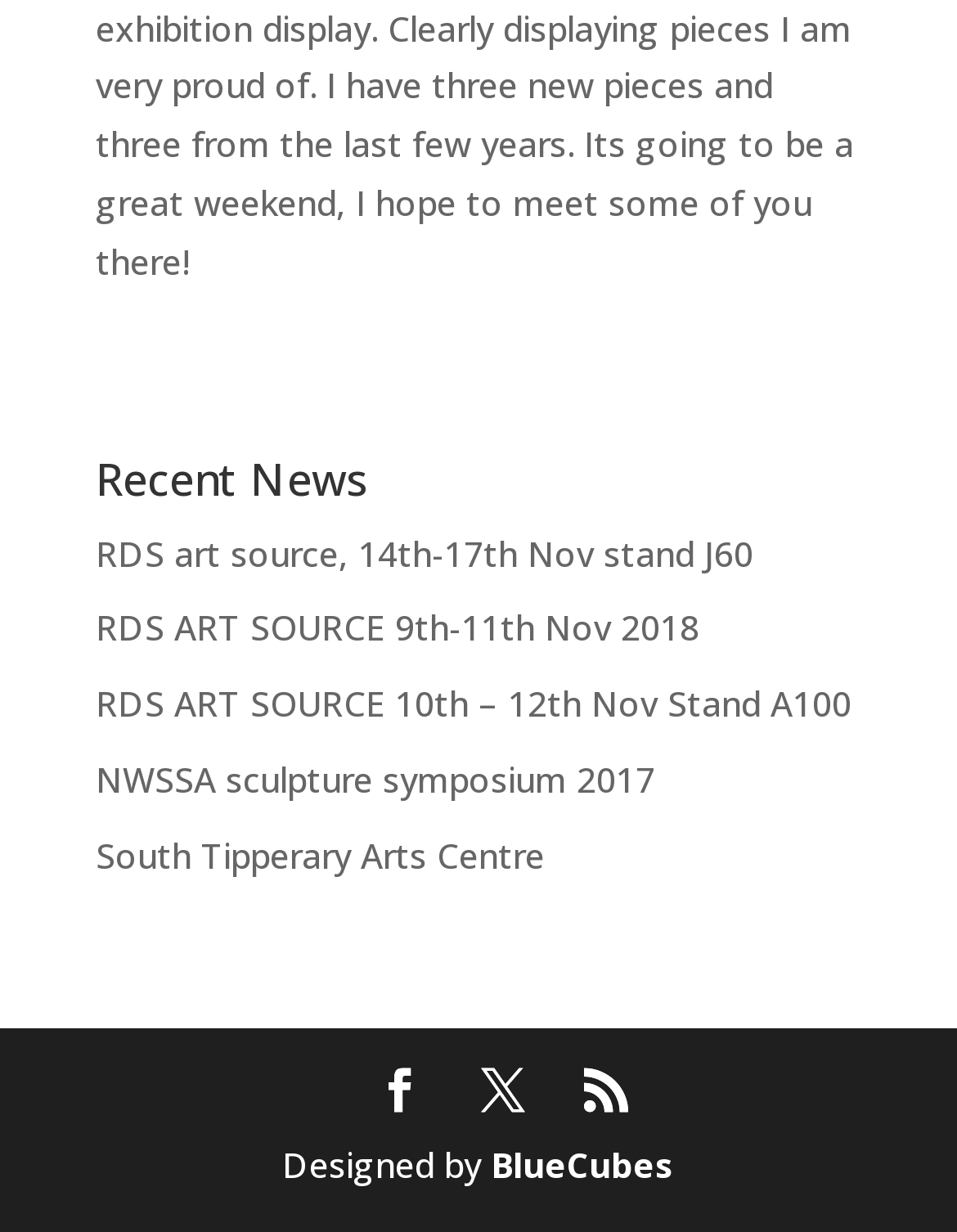Please determine the bounding box coordinates of the element to click on in order to accomplish the following task: "view recent news". Ensure the coordinates are four float numbers ranging from 0 to 1, i.e., [left, top, right, bottom].

[0.1, 0.37, 0.9, 0.425]